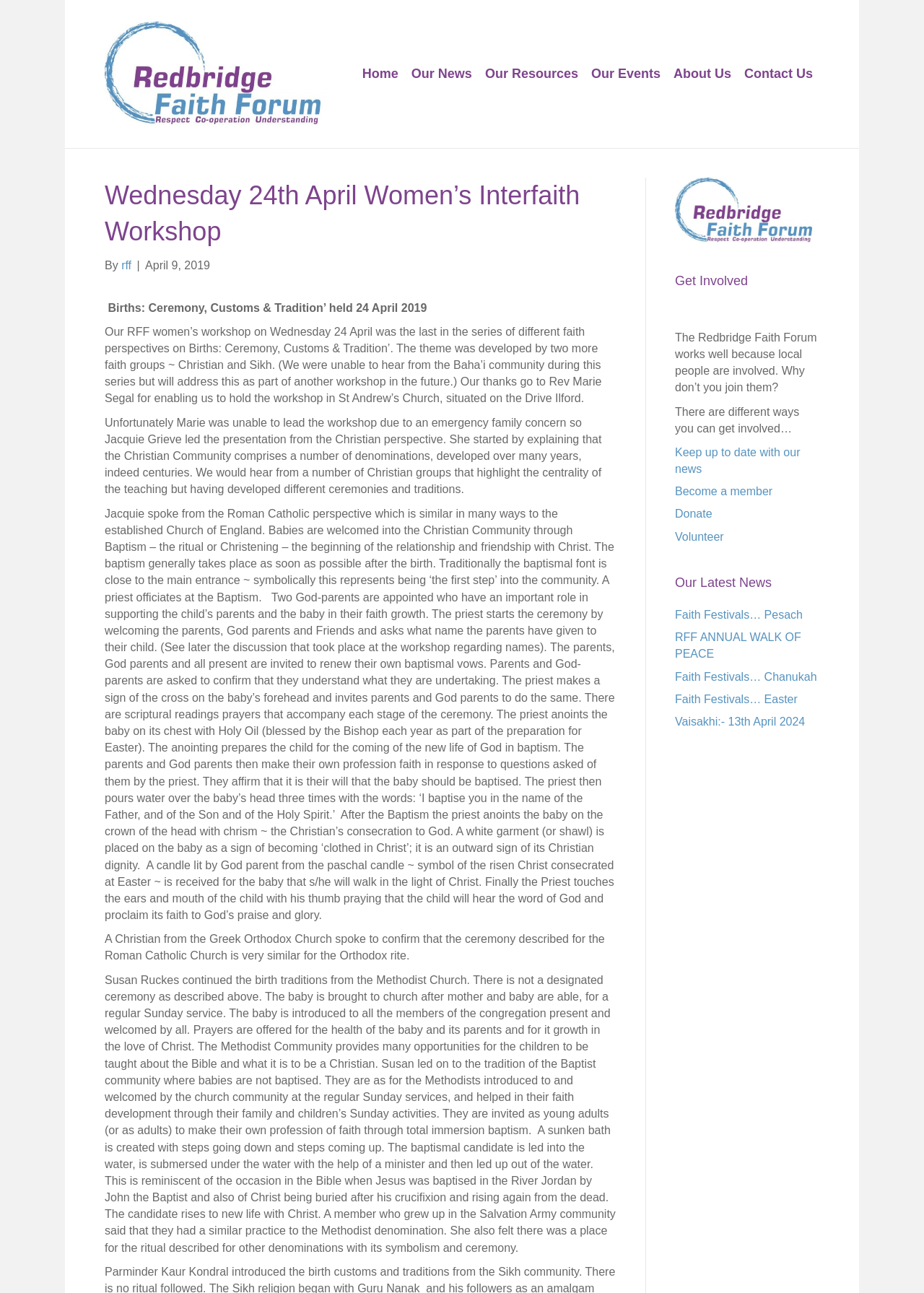Determine the bounding box coordinates for the clickable element to execute this instruction: "Click the 'Home' link". Provide the coordinates as four float numbers between 0 and 1, i.e., [left, top, right, bottom].

[0.385, 0.042, 0.438, 0.073]